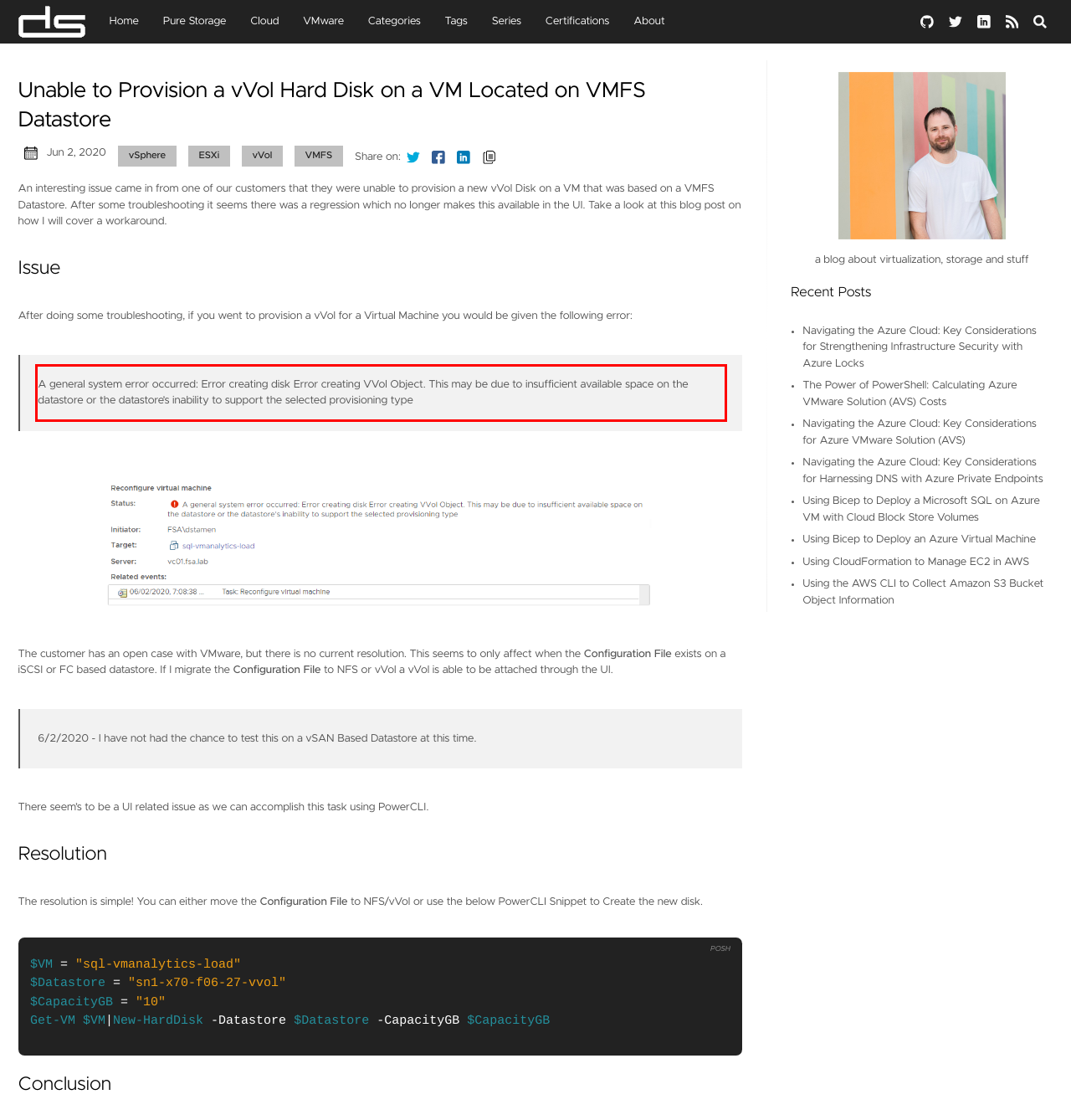Please look at the screenshot provided and find the red bounding box. Extract the text content contained within this bounding box.

A general system error occurred: Error creating disk Error creating VVol Object. This may be due to insufficient available space on the datastore or the datastore’s inability to support the selected provisioning type